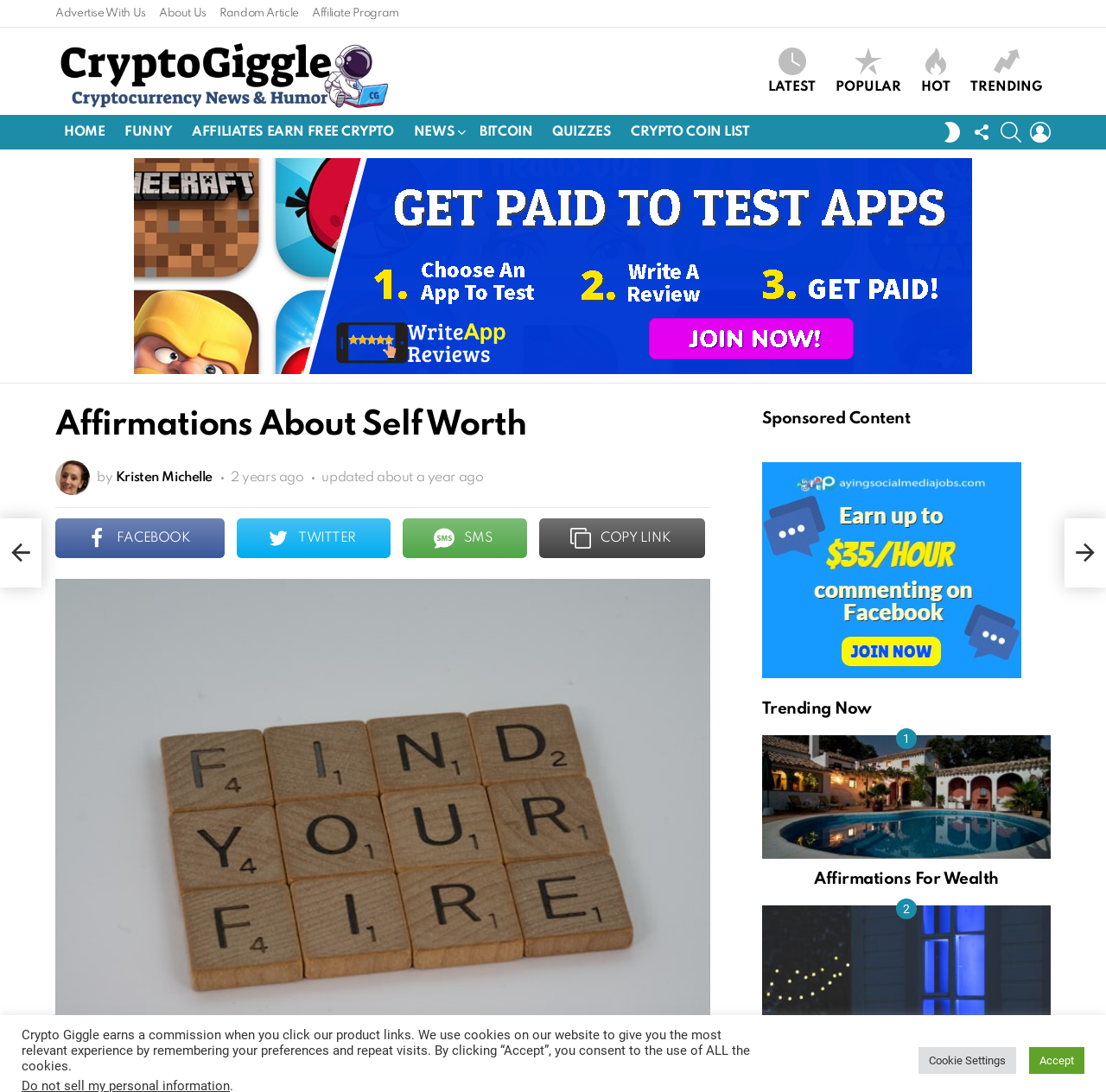Determine the bounding box coordinates for the HTML element mentioned in the following description: "Advertise With Us". The coordinates should be a list of four floats ranging from 0 to 1, represented as [left, top, right, bottom].

[0.05, 0.0, 0.132, 0.025]